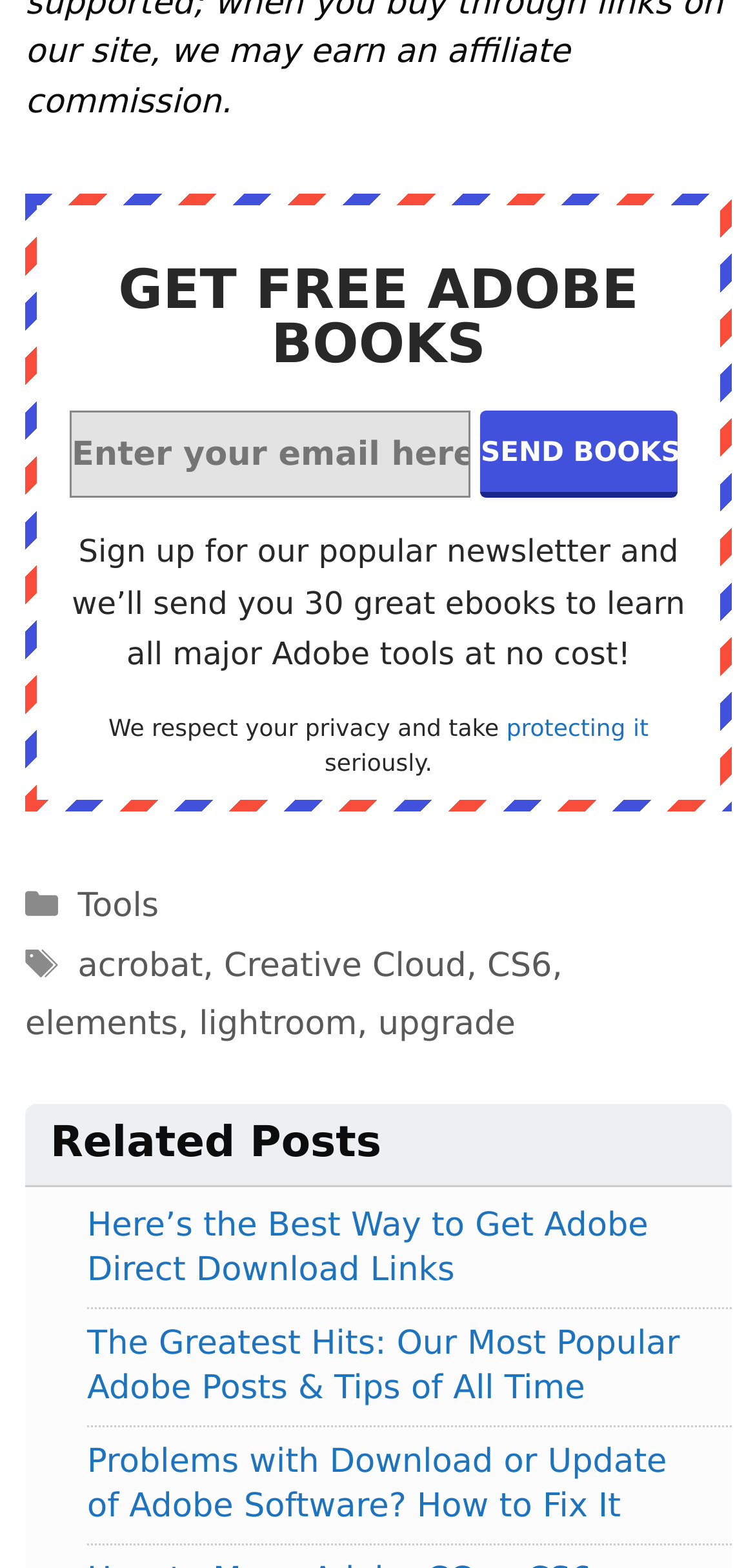Please analyze the image and give a detailed answer to the question:
How many related posts are listed?

The section 'Related Posts' lists three links to related articles, namely 'Here’s the Best Way to Get Adobe Direct Download Links', 'The Greatest Hits: Our Most Popular Adobe Posts & Tips of All Time', and 'Problems with Download or Update of Adobe Software? How to Fix It'.